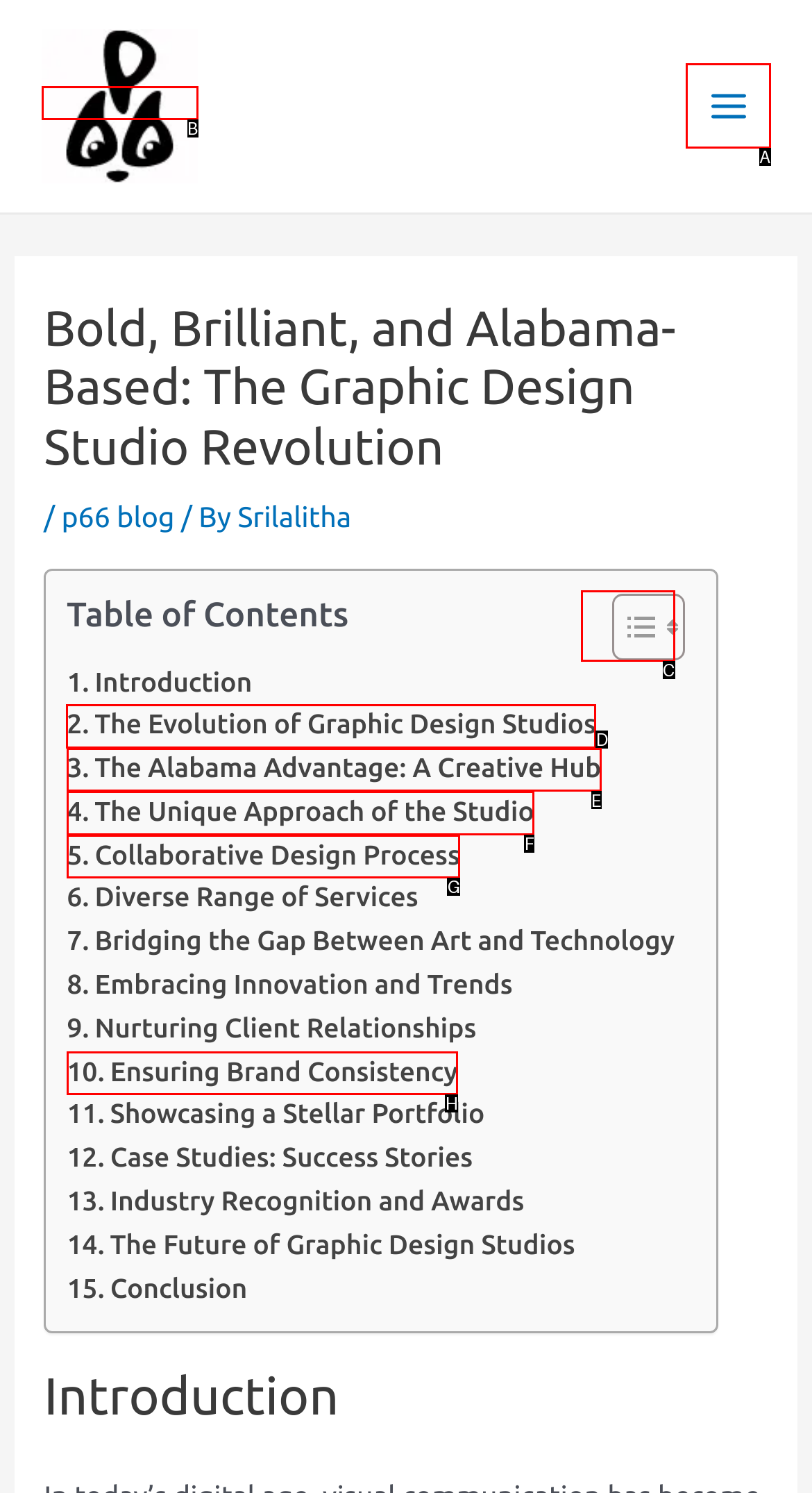Determine the correct UI element to click for this instruction: Learn about the evolution of graphic design studios. Respond with the letter of the chosen element.

D